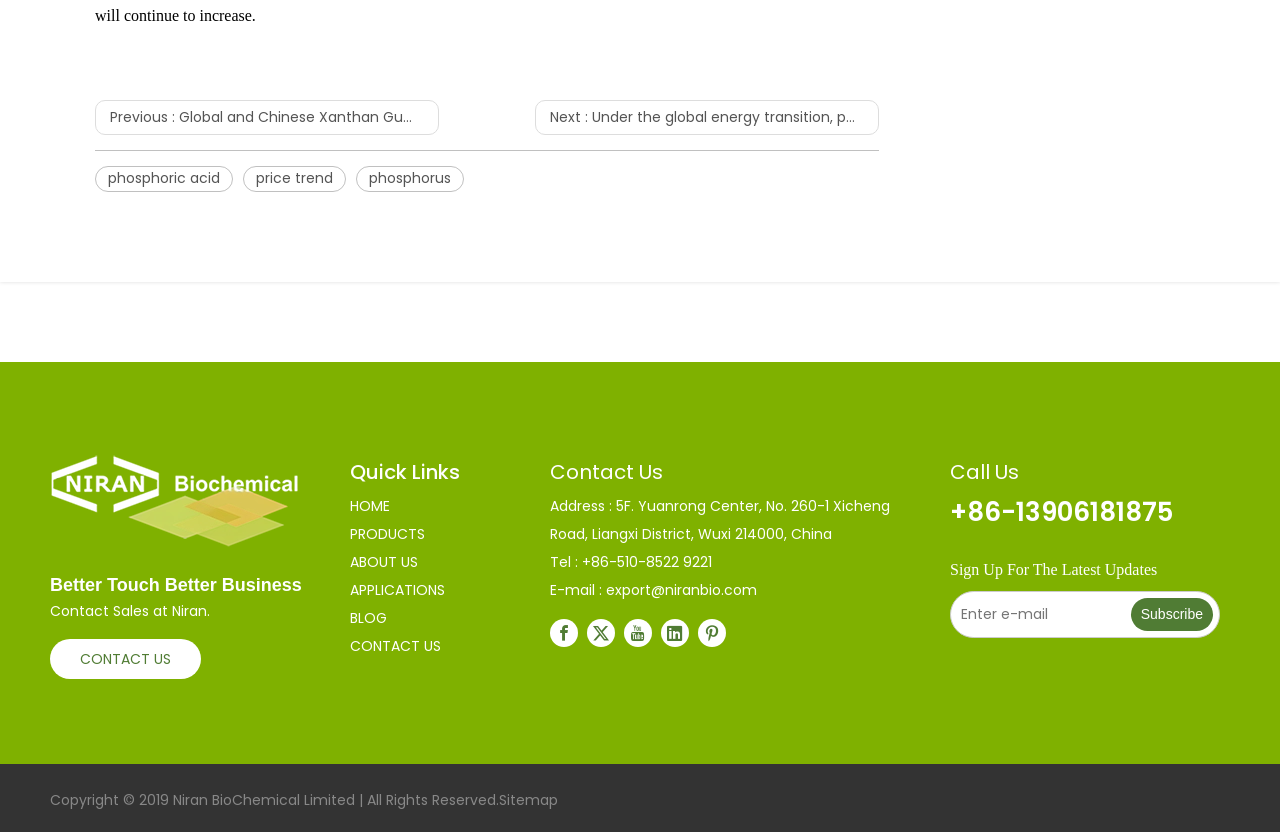Determine the bounding box coordinates of the target area to click to execute the following instruction: "Click on the 'HOME' link."

[0.273, 0.596, 0.305, 0.62]